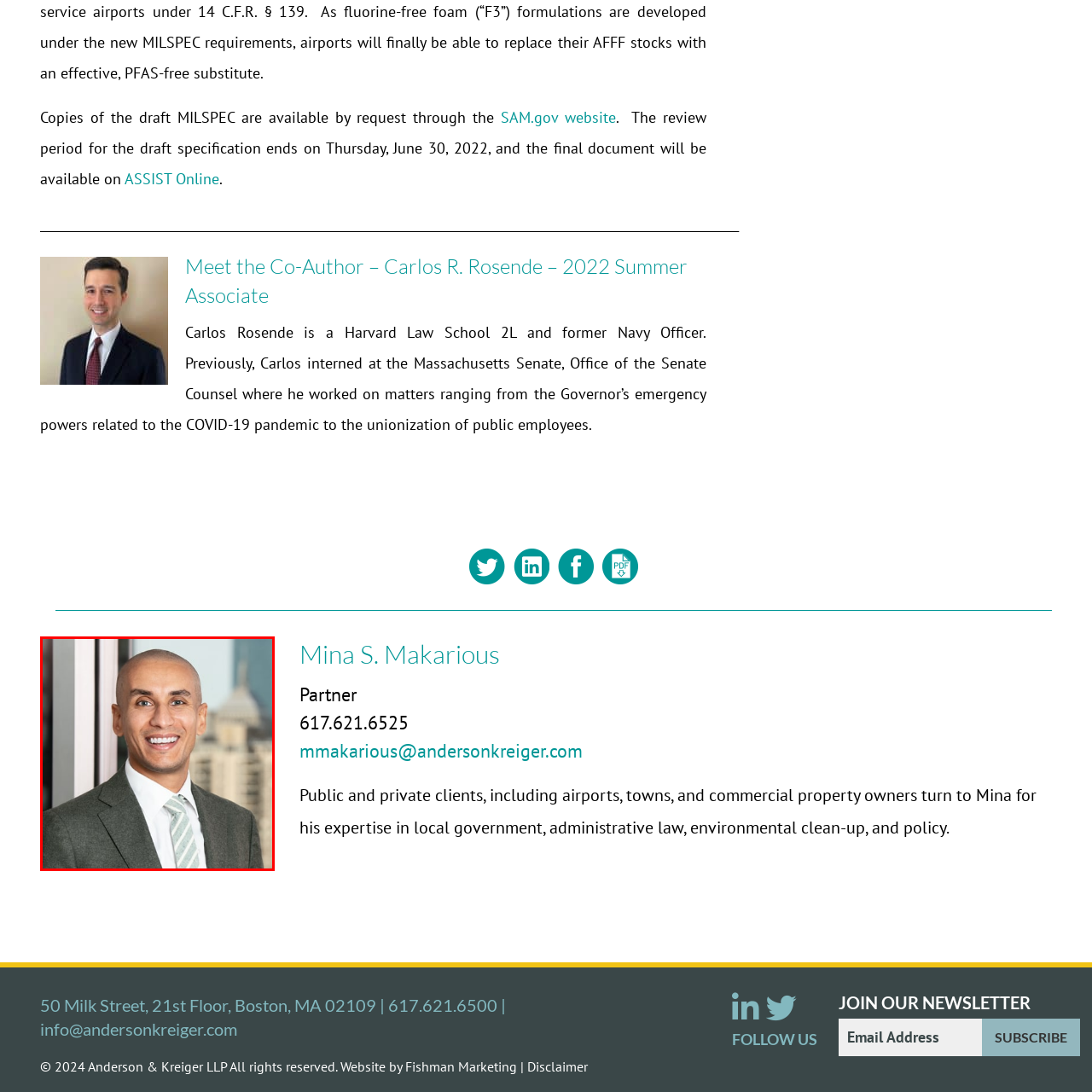Study the area of the image outlined in red and respond to the following question with as much detail as possible: What type of law does Mina S. Makarious specialize in?

According to the caption, Mina S. Makarious specializes in 'local government, administrative law, and environmental clean-up', which implies that administrative law is one of his areas of expertise.